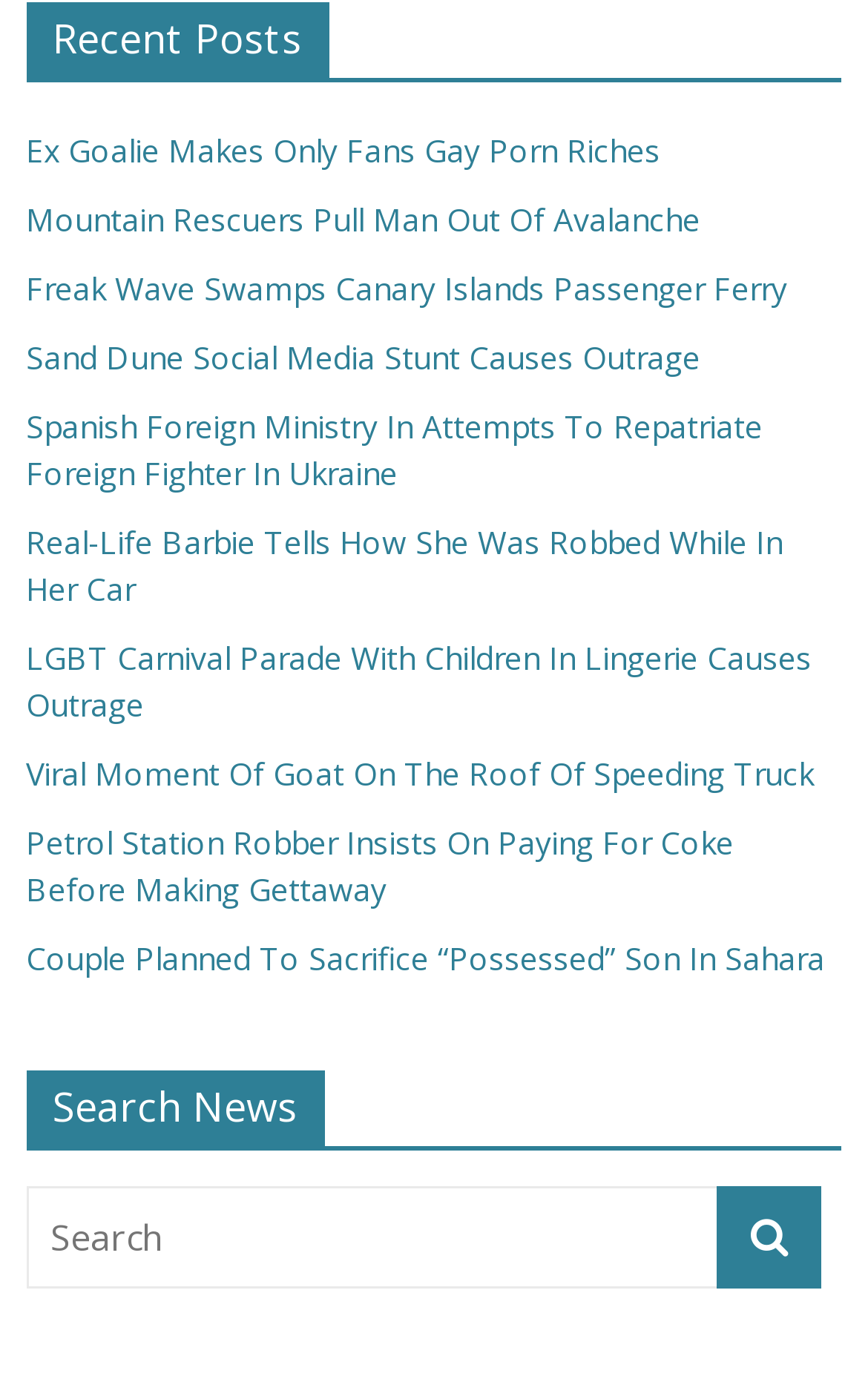Pinpoint the bounding box coordinates of the clickable element needed to complete the instruction: "View 'Viral Moment Of Goat On The Roof Of Speeding Truck'". The coordinates should be provided as four float numbers between 0 and 1: [left, top, right, bottom].

[0.03, 0.544, 0.938, 0.575]